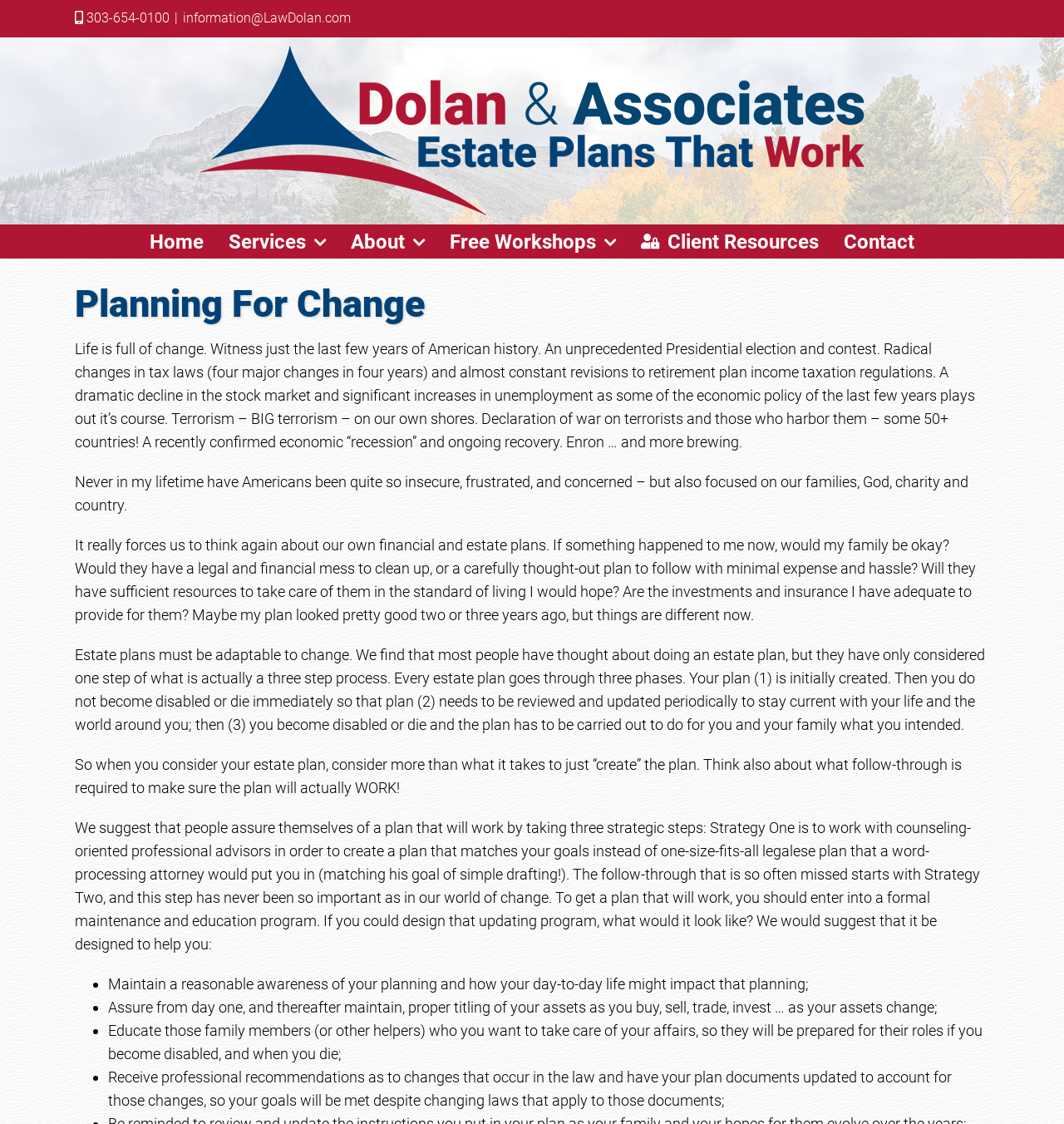Locate the bounding box coordinates of the clickable element to fulfill the following instruction: "Click the Home link". Provide the coordinates as four float numbers between 0 and 1 in the format [left, top, right, bottom].

[0.141, 0.2, 0.191, 0.229]